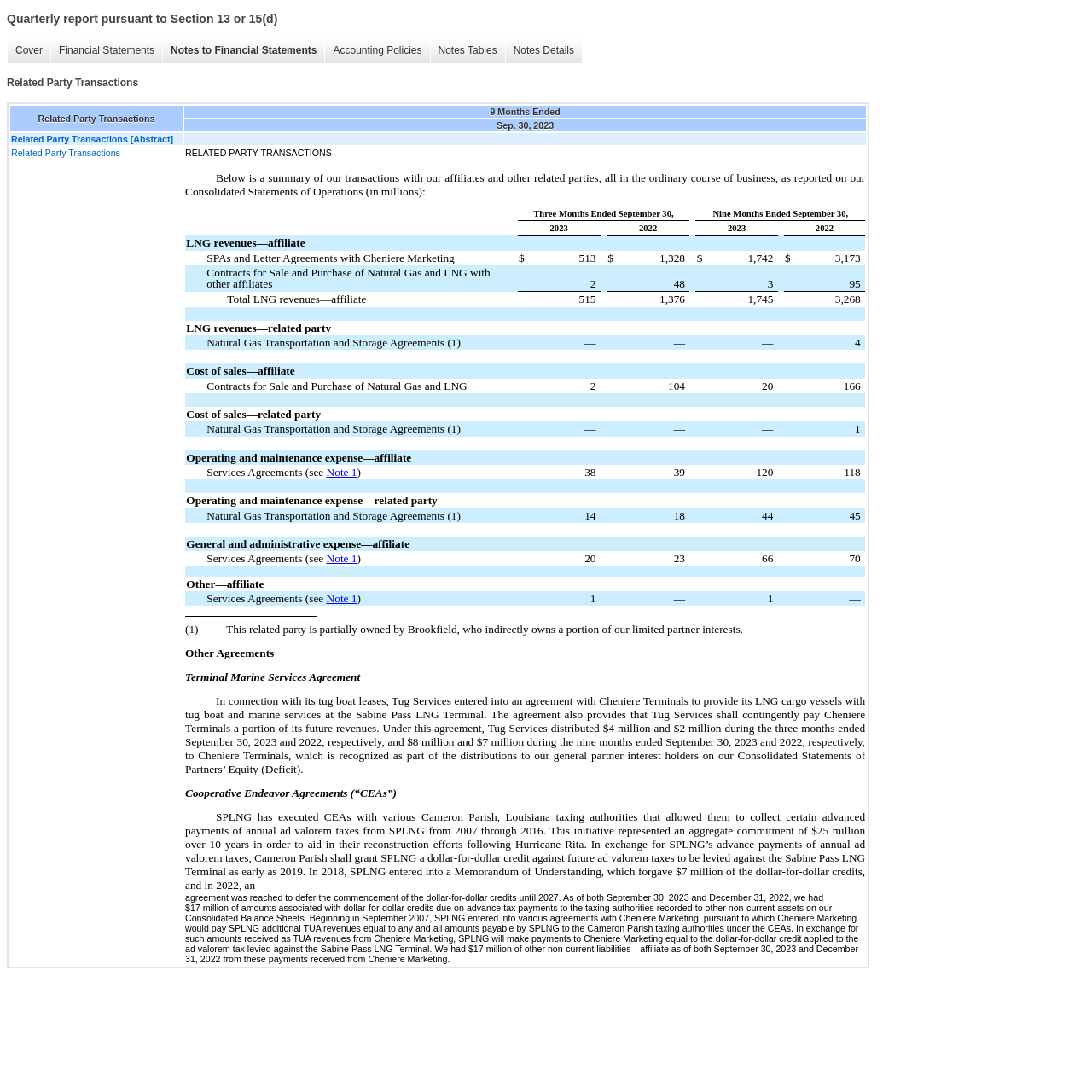Summarize the webpage with intricate details.

The webpage is a quarterly report of Cheniere Energy Partners, L.P. pursuant to Section 13 or 15(d). At the top, there is a heading "Quarterly report pursuant to Section 13 or 15(d)" followed by a series of links, including "Cover", "Financial Statements", "Notes to Financial Statements", "Accounting Policies", "Notes Tables", and "Notes Details".

Below the links, there is a heading "Related Party Transactions" followed by a table with multiple rows and columns. The table has two columns, "Related Party Transactions" and "9 Months Ended", with various entries and amounts listed. The table also includes links to related party transactions and abstracts.

The webpage has a total of 7 links, 2 headings, and 1 table with multiple rows and columns. The table takes up most of the space on the webpage, with the links and headings situated at the top. The overall layout is organized, with clear headings and concise text.